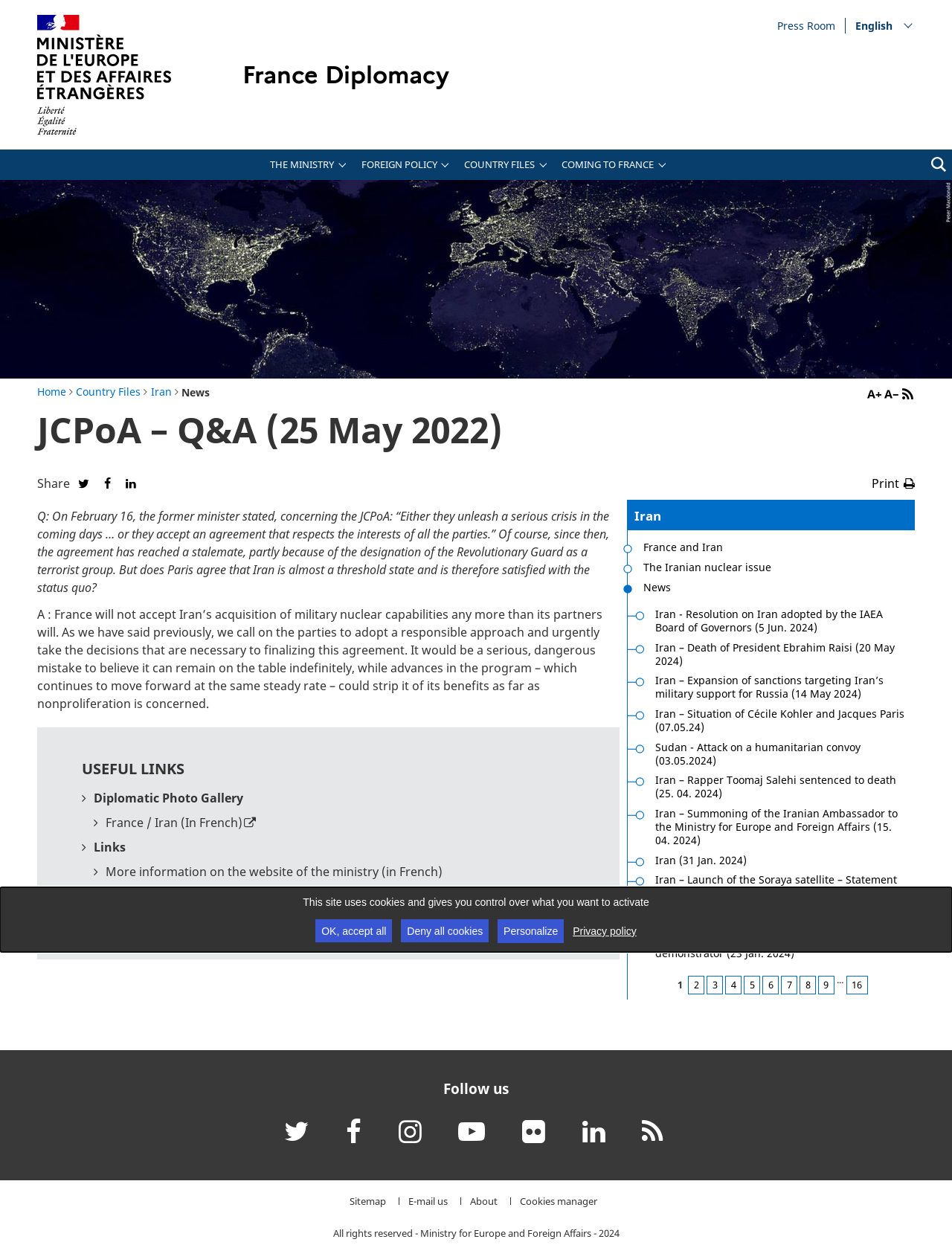Identify the bounding box coordinates of the clickable section necessary to follow the following instruction: "Go to the Iran page". The coordinates should be presented as four float numbers from 0 to 1, i.e., [left, top, right, bottom].

[0.158, 0.309, 0.18, 0.32]